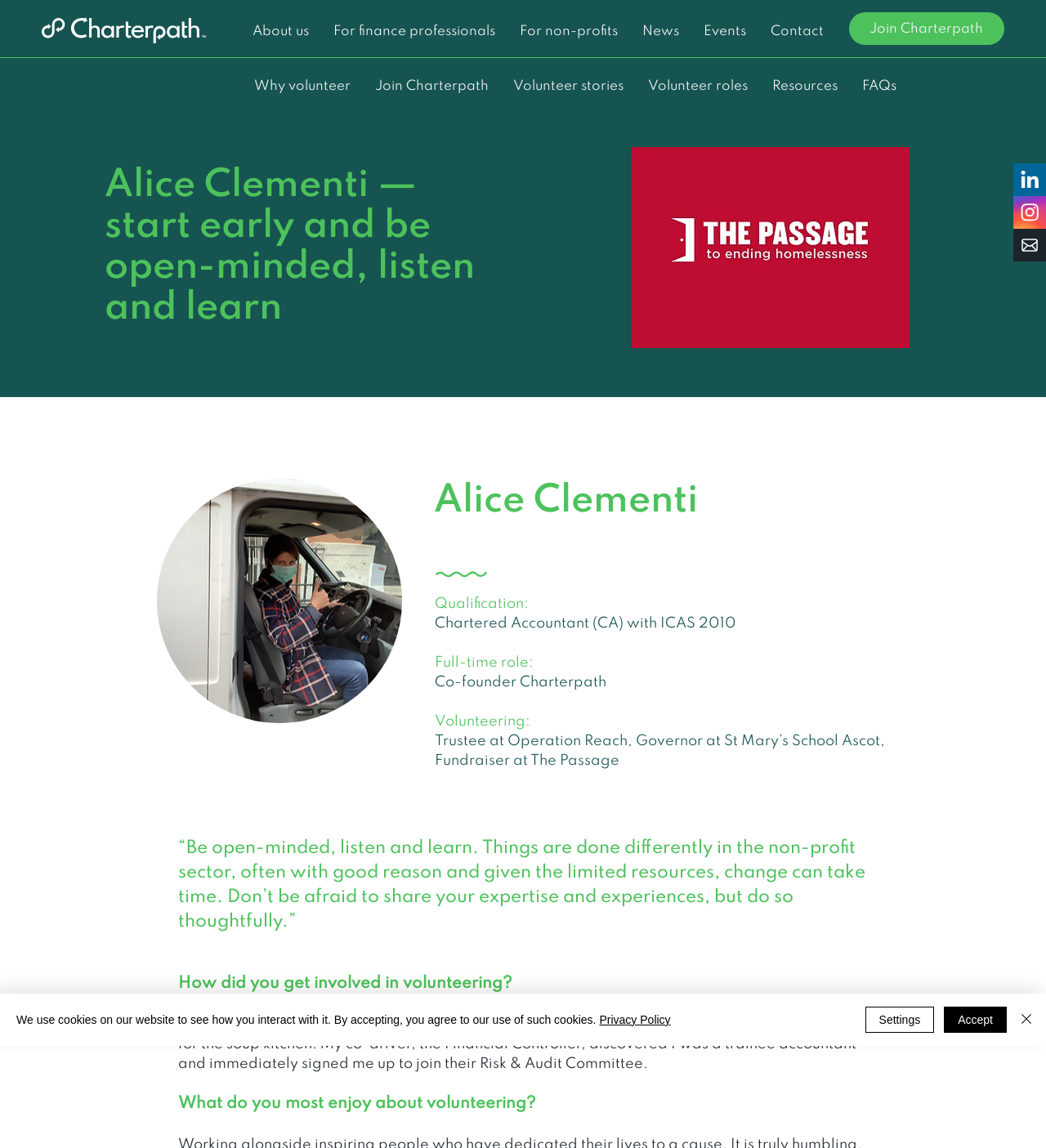What is the topic of the quote by Alice Clementi?
Please answer using one word or phrase, based on the screenshot.

Volunteering in non-profit sector